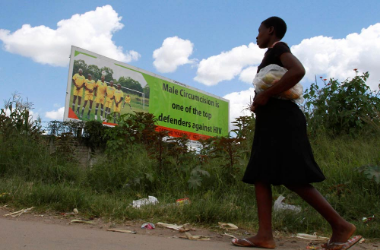Give a comprehensive caption that covers the entire image content.

In this poignant image, a woman walks past a vibrant billboard advocating for male circumcision as a method to combat HIV/AIDS in Harare, Zimbabwe. The billboard features a group of young men in yellow jerseys, promoting the message that "Male circumcision is one of the top defenders against HIV." The scene captures the blend of public health messaging and everyday life, highlighting the ongoing struggle for effective healthcare initiatives within the community. The bright blue sky and puffy white clouds contrast with the urban landscape, emphasizing the importance of awareness and health education in combatting a significant public health crisis.